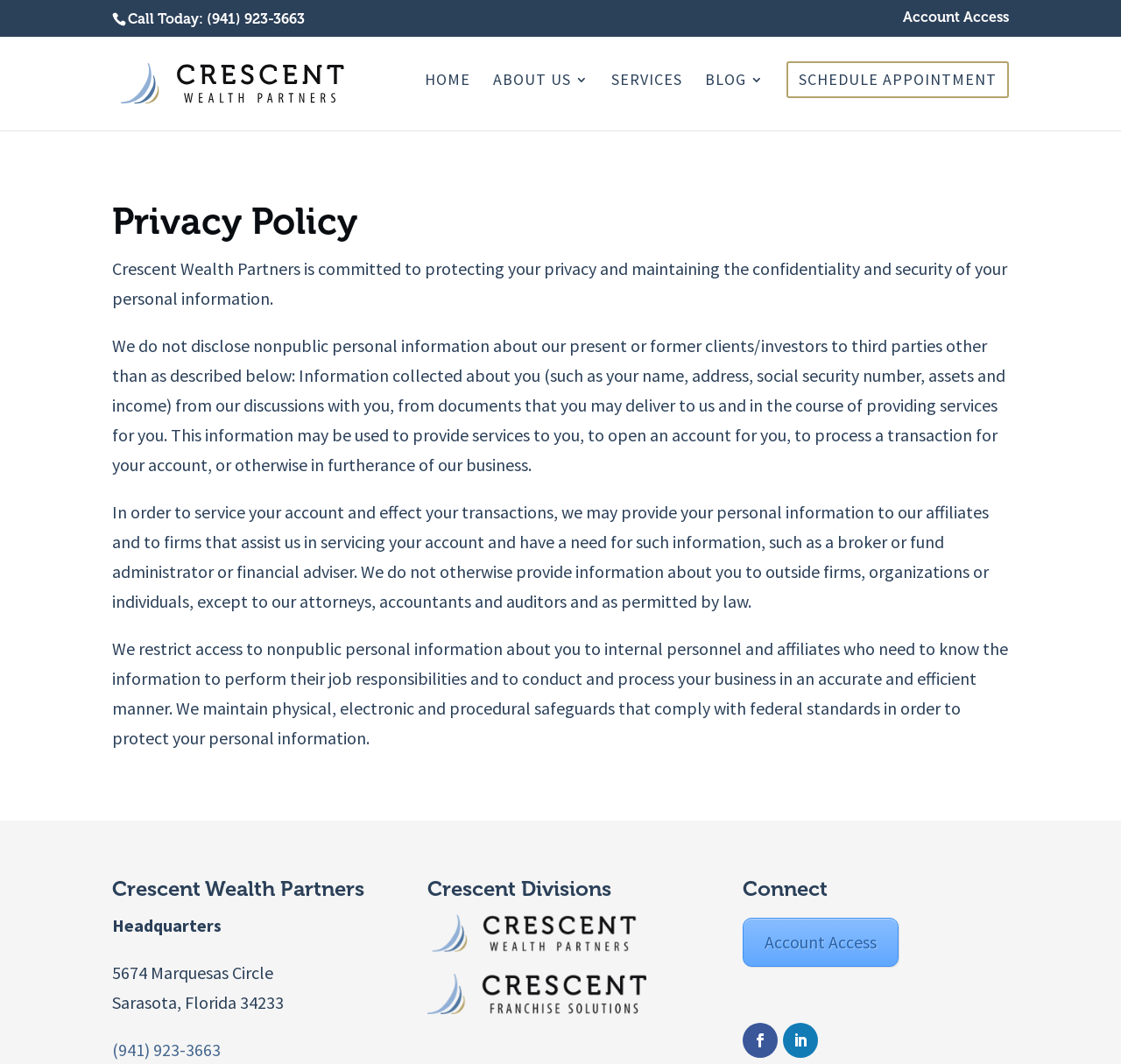Answer the question with a brief word or phrase:
What is the purpose of Crescent Wealth Partners?

Investment & Wealth Management